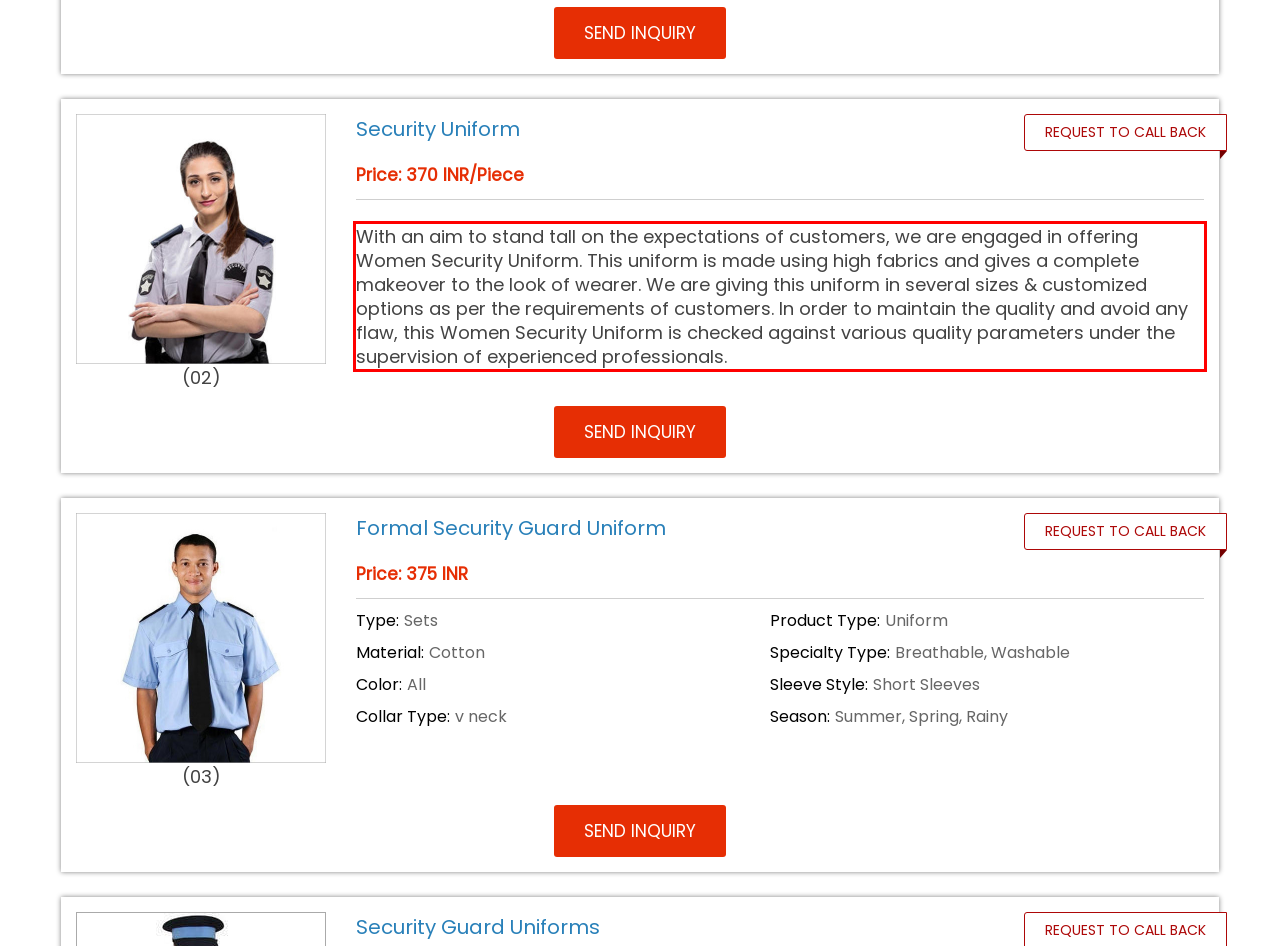You are given a screenshot showing a webpage with a red bounding box. Perform OCR to capture the text within the red bounding box.

With an aim to stand tall on the expectations of customers, we are engaged in offering Women Security Uniform. This uniform is made using high fabrics and gives a complete makeover to the look of wearer. We are giving this uniform in several sizes & customized options as per the requirements of customers. In order to maintain the quality and avoid any flaw, this Women Security Uniform is checked against various quality parameters under the supervision of experienced professionals.